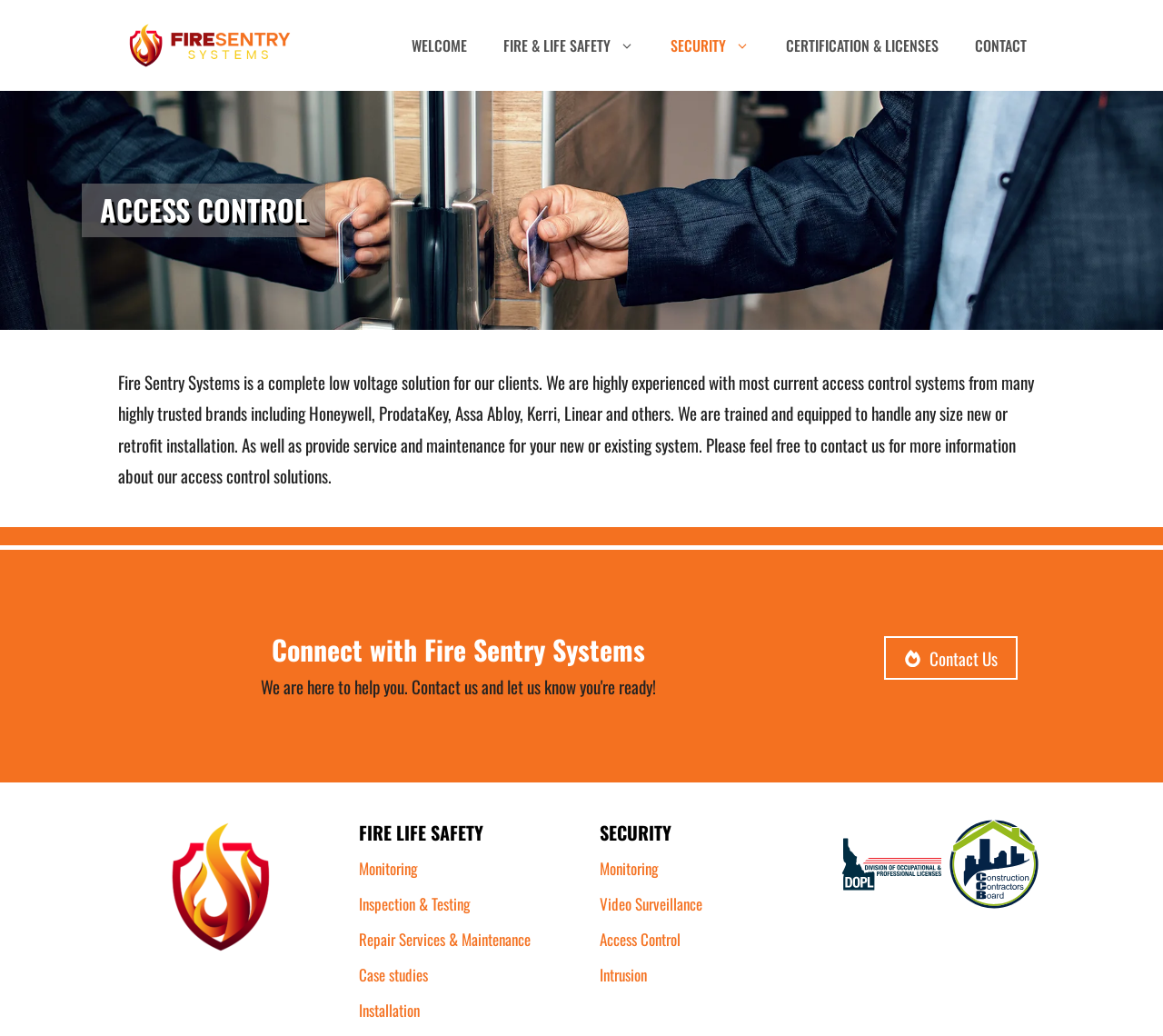Identify the bounding box coordinates of the specific part of the webpage to click to complete this instruction: "Contact Fire Sentry Systems".

[0.76, 0.614, 0.875, 0.656]